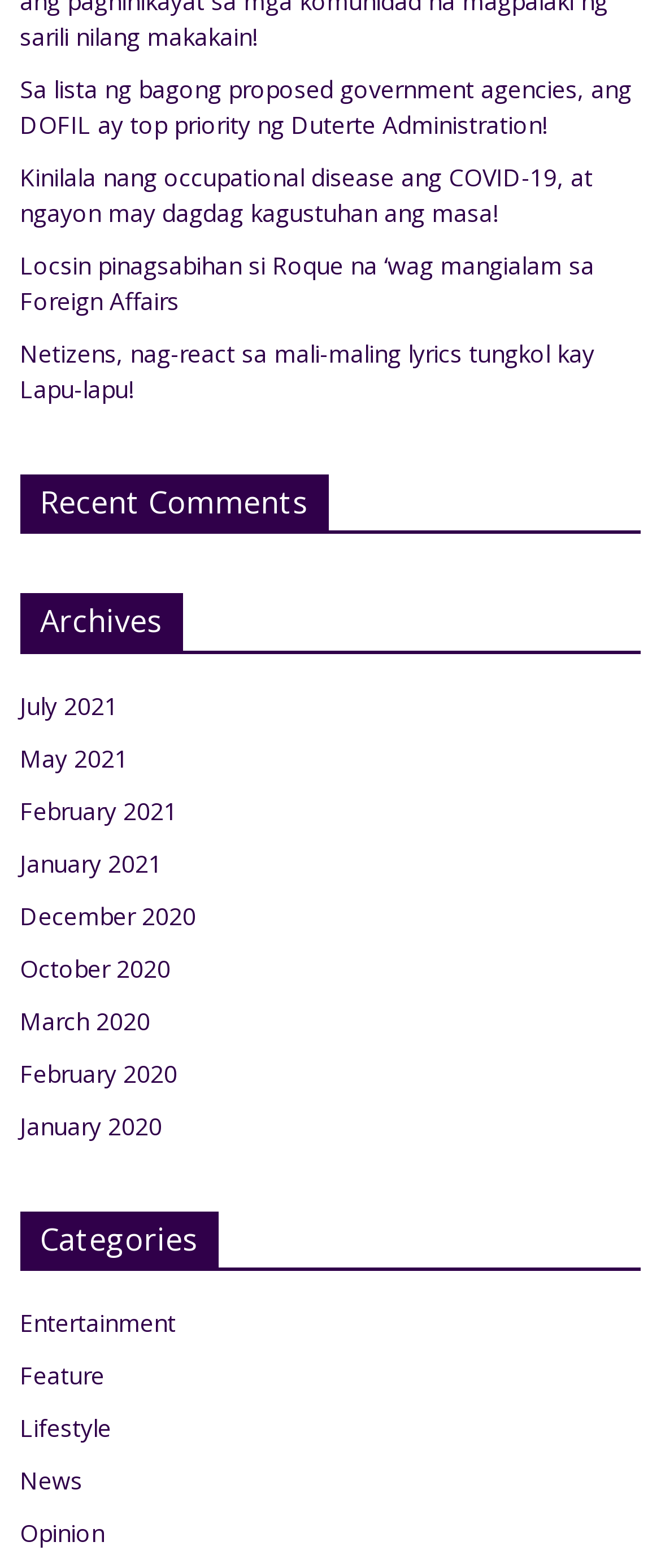Identify the bounding box coordinates for the element you need to click to achieve the following task: "View recent comments". Provide the bounding box coordinates as four float numbers between 0 and 1, in the form [left, top, right, bottom].

[0.03, 0.302, 0.97, 0.341]